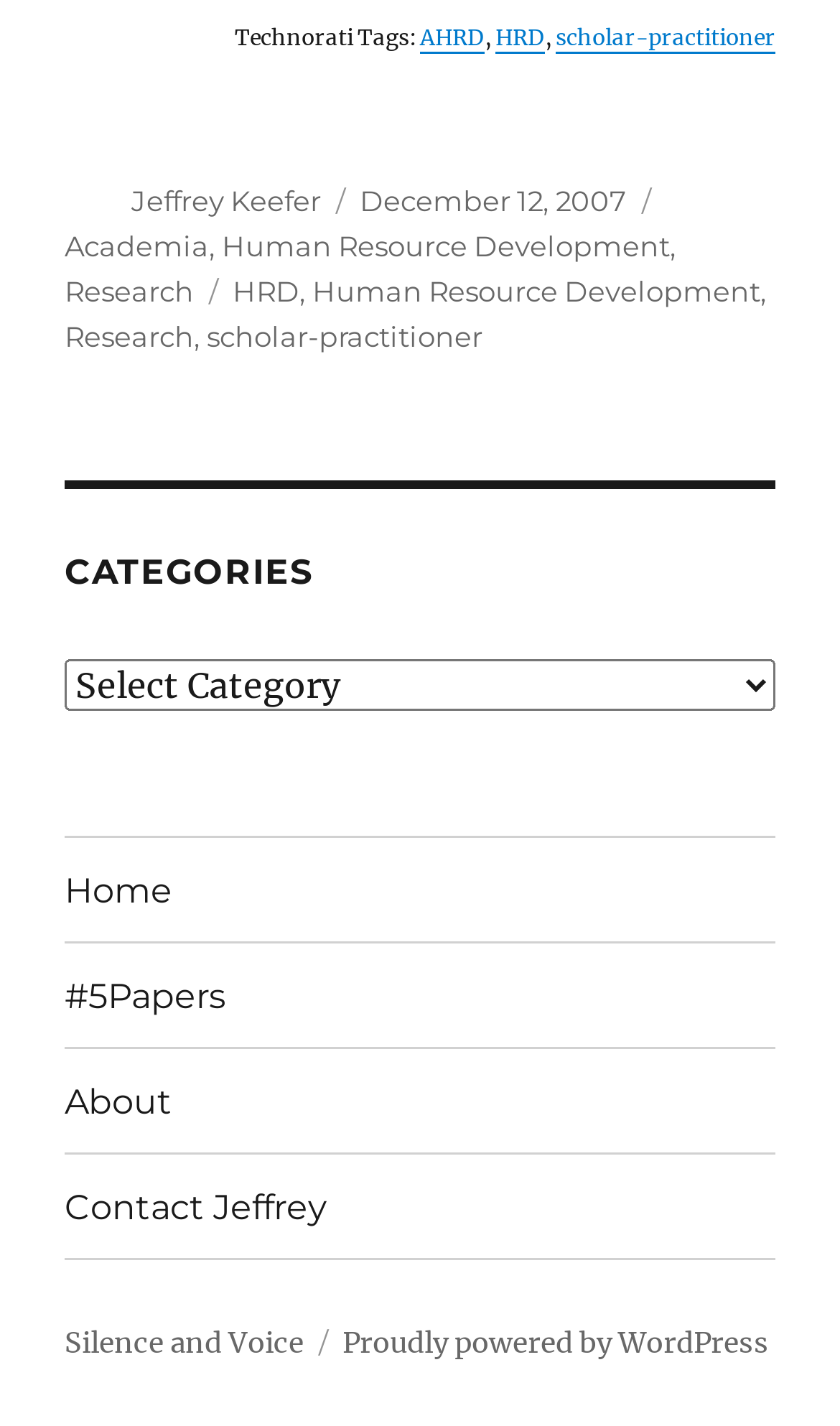Locate the bounding box coordinates of the area that needs to be clicked to fulfill the following instruction: "Visit the 'Home' page". The coordinates should be in the format of four float numbers between 0 and 1, namely [left, top, right, bottom].

[0.077, 0.588, 0.923, 0.66]